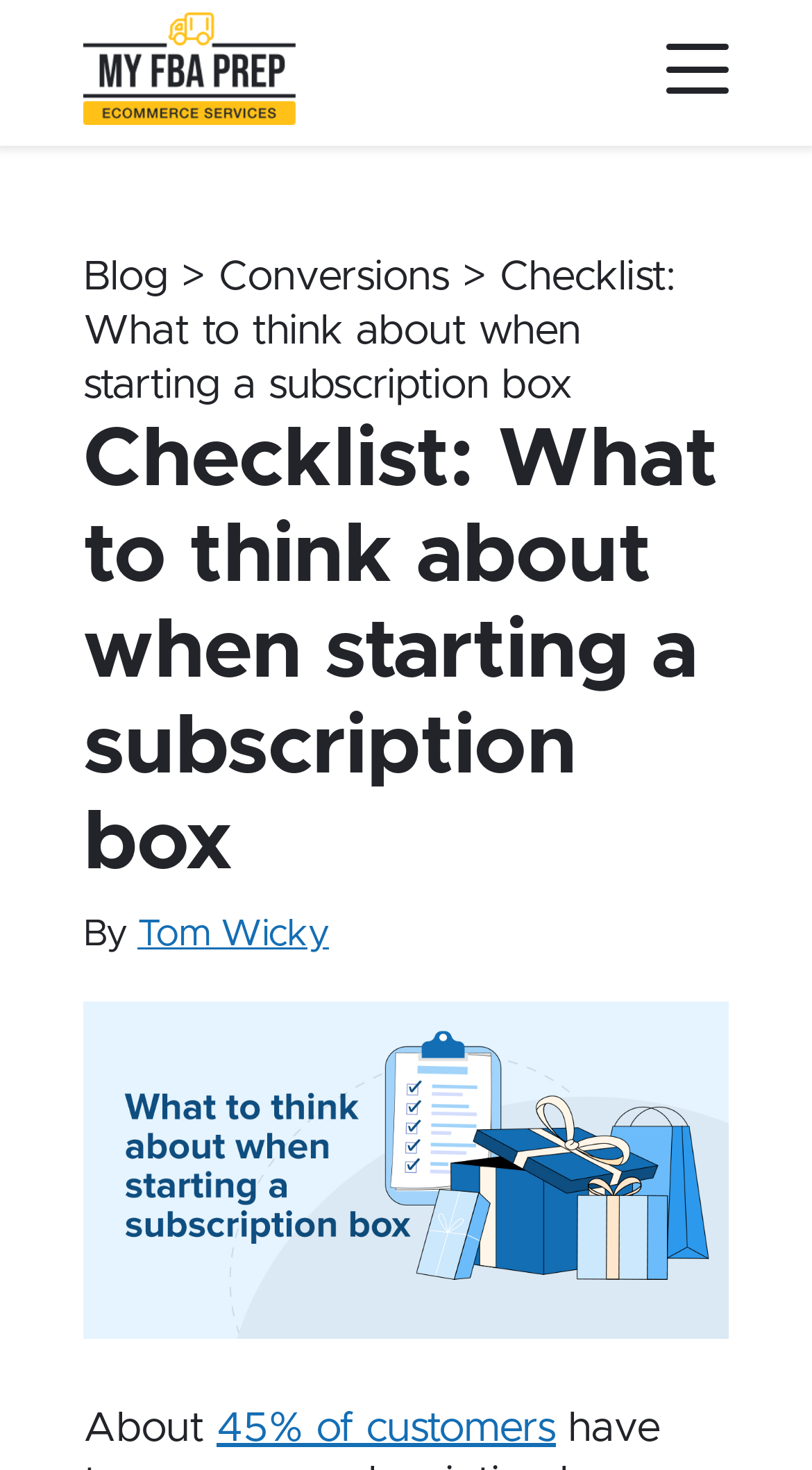Look at the image and give a detailed response to the following question: What is the topic of the article?

I determined the topic of the article by looking at the heading element with the text 'Checklist: What to think about when starting a subscription box', which clearly indicates the topic of the article.